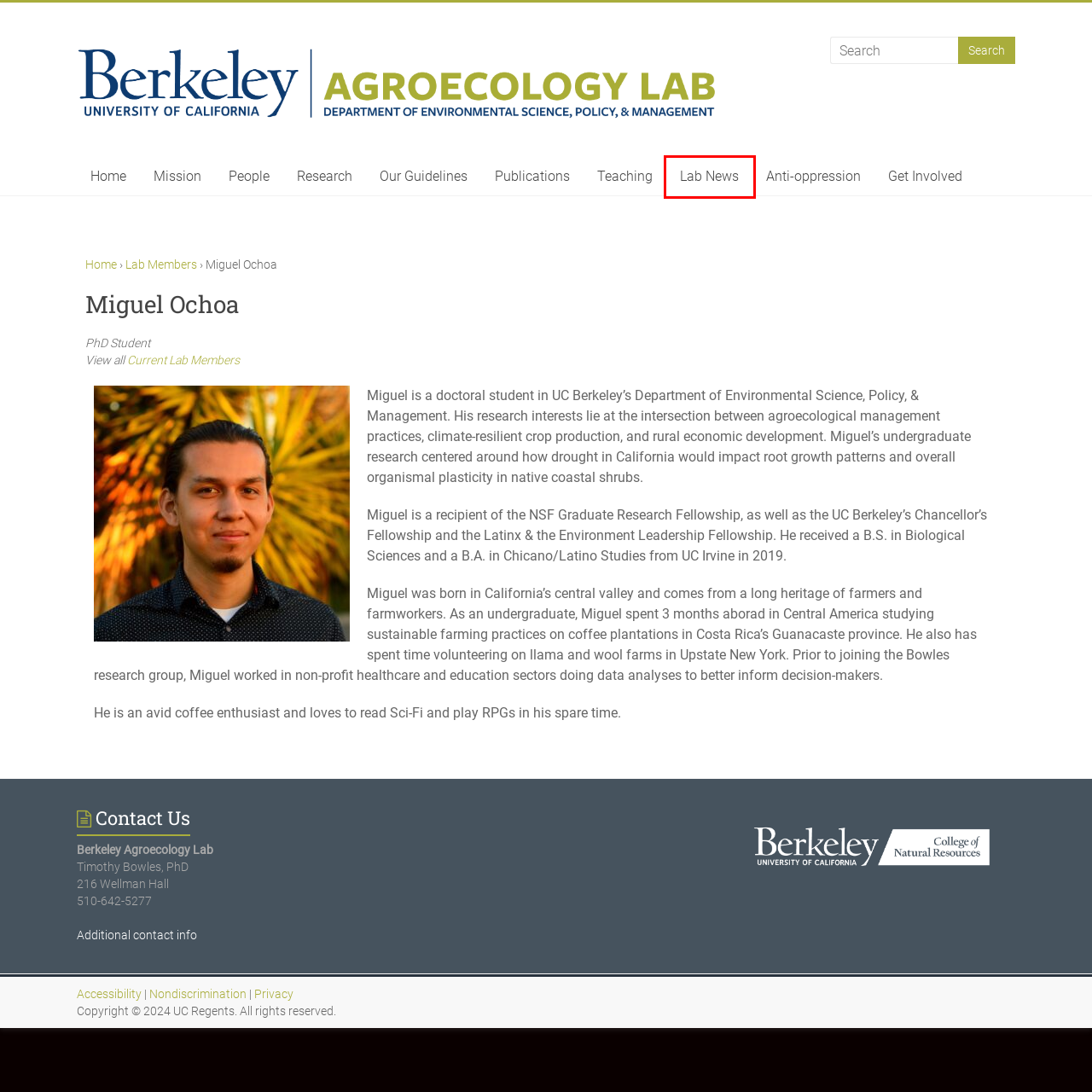Review the screenshot of a webpage that includes a red bounding box. Choose the webpage description that best matches the new webpage displayed after clicking the element within the bounding box. Here are the candidates:
A. Rausser College of Natural Resources, UC Berkeley
B. Lab News – Agroecology Lab
C. Our Guidelines – Agroecology Lab
D. Agroecology Lab – Bowles Lab
E. Anti-oppression – Agroecology Lab
F. Current Lab Members – Agroecology Lab
G. Publications – Agroecology Lab
H. Nondiscrimination Policy Statement | Office for the Prevention of Harassment & Discrimination

B